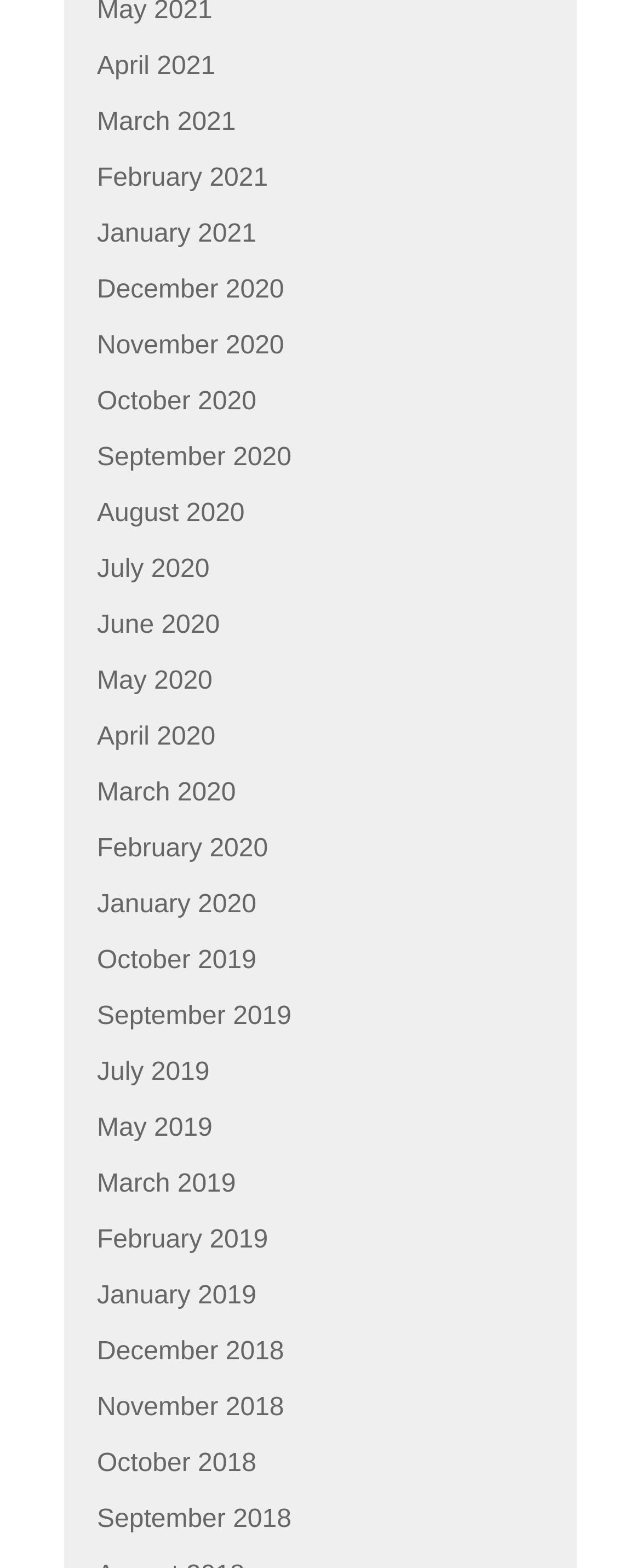Please locate the bounding box coordinates of the element that needs to be clicked to achieve the following instruction: "access September 2020". The coordinates should be four float numbers between 0 and 1, i.e., [left, top, right, bottom].

[0.151, 0.282, 0.455, 0.3]